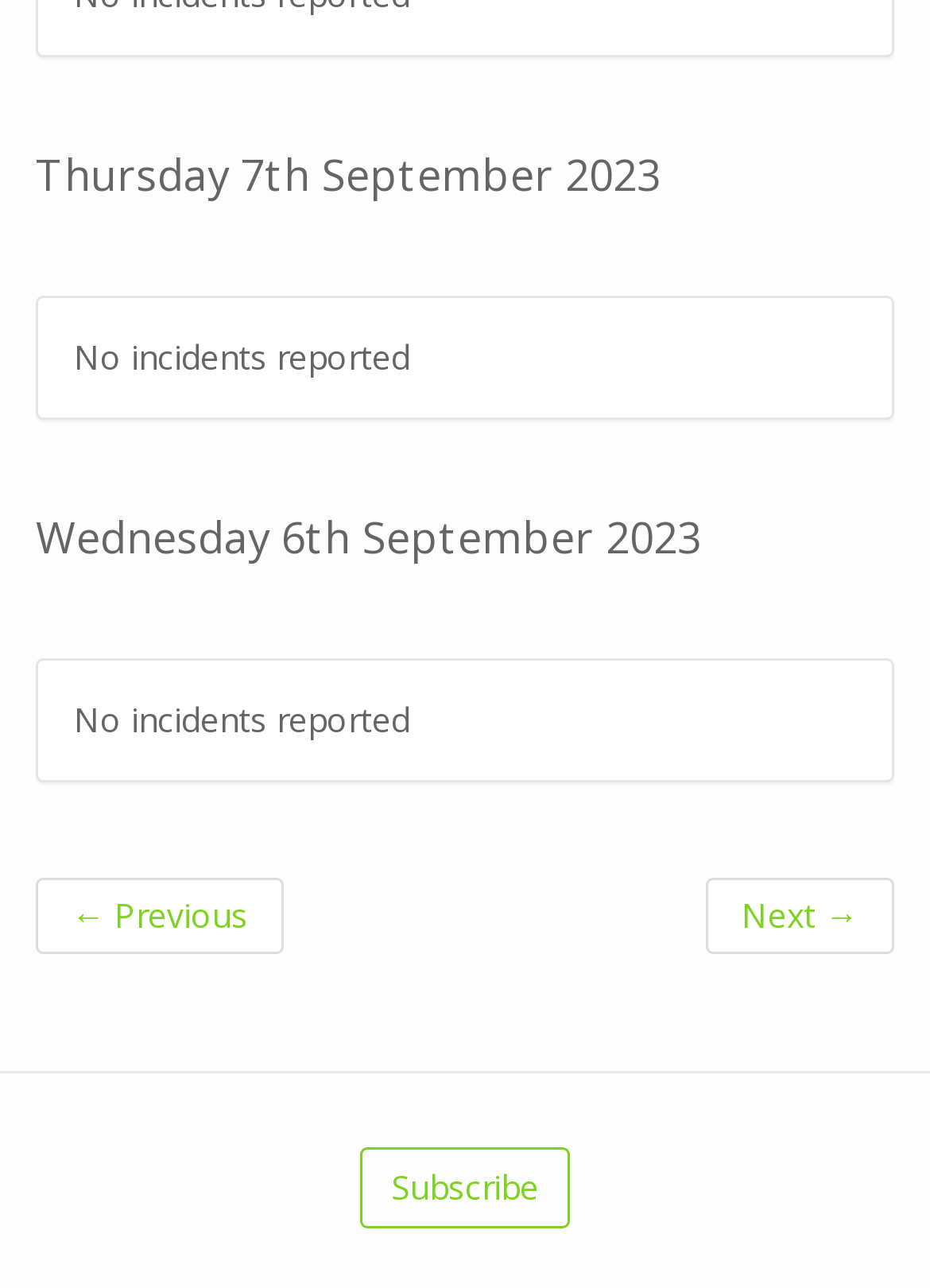Please provide a detailed answer to the question below by examining the image:
How many incidents are reported on Wednesday?

The webpage displays a static text 'No incidents reported' below the 'Wednesday 6th September 2023' heading, indicating that there are no incidents reported on Wednesday.